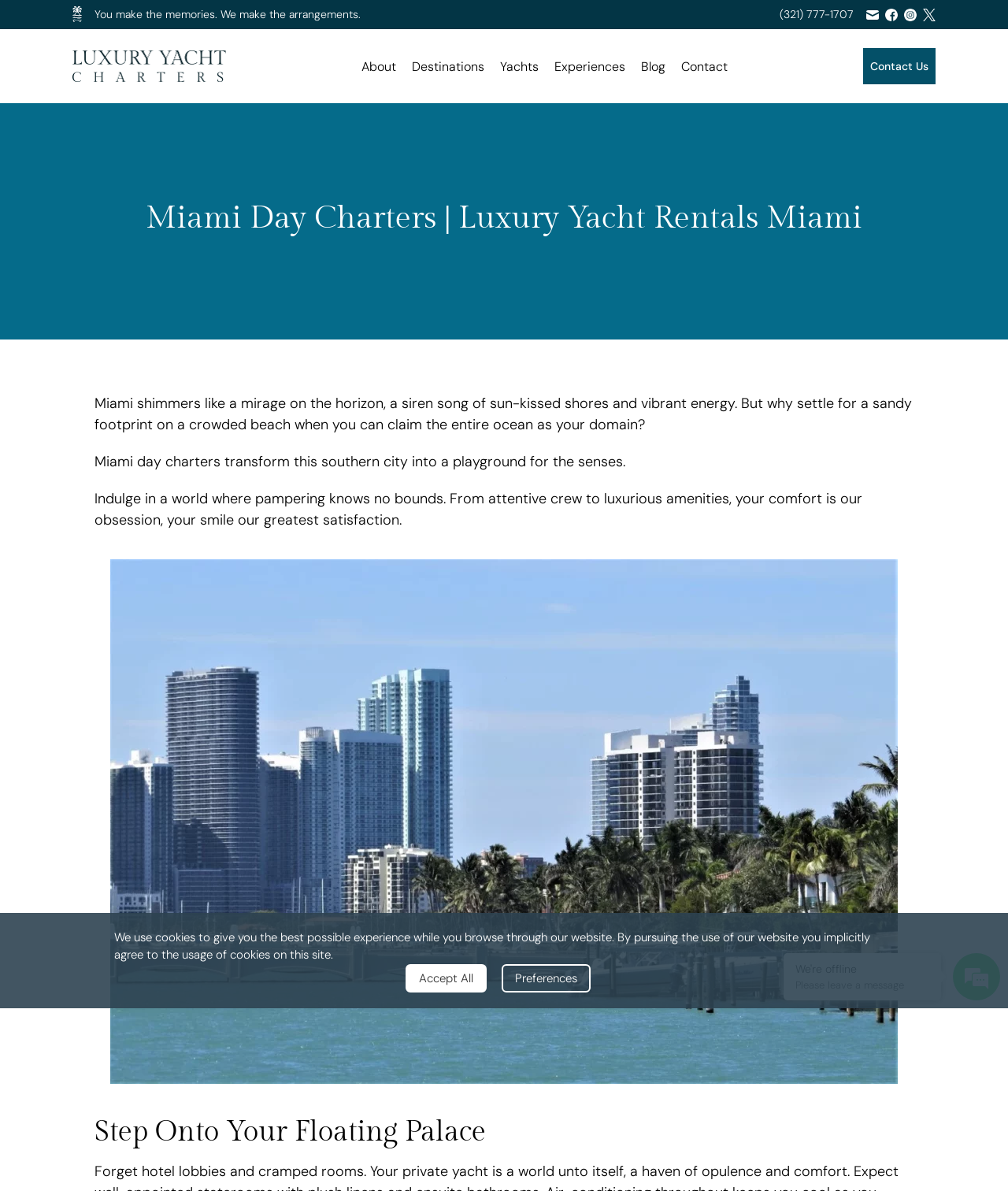Please identify the bounding box coordinates of the element's region that should be clicked to execute the following instruction: "Call the phone number". The bounding box coordinates must be four float numbers between 0 and 1, i.e., [left, top, right, bottom].

[0.773, 0.005, 0.847, 0.019]